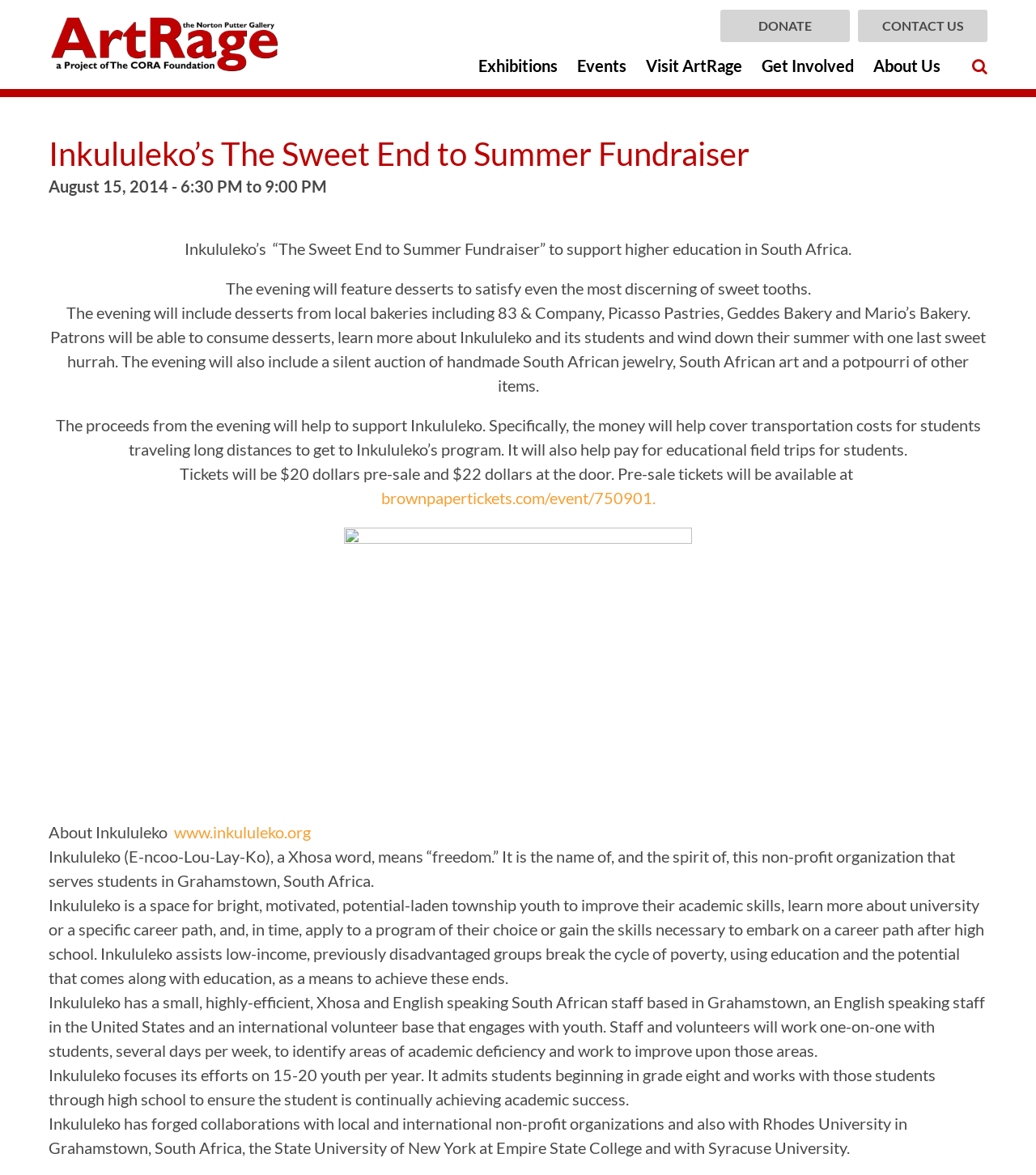Refer to the image and offer a detailed explanation in response to the question: What is the website of the organization?

I found the answer by looking at the link element with the text 'www.inkululeko.org' which is a link to the organization's website.